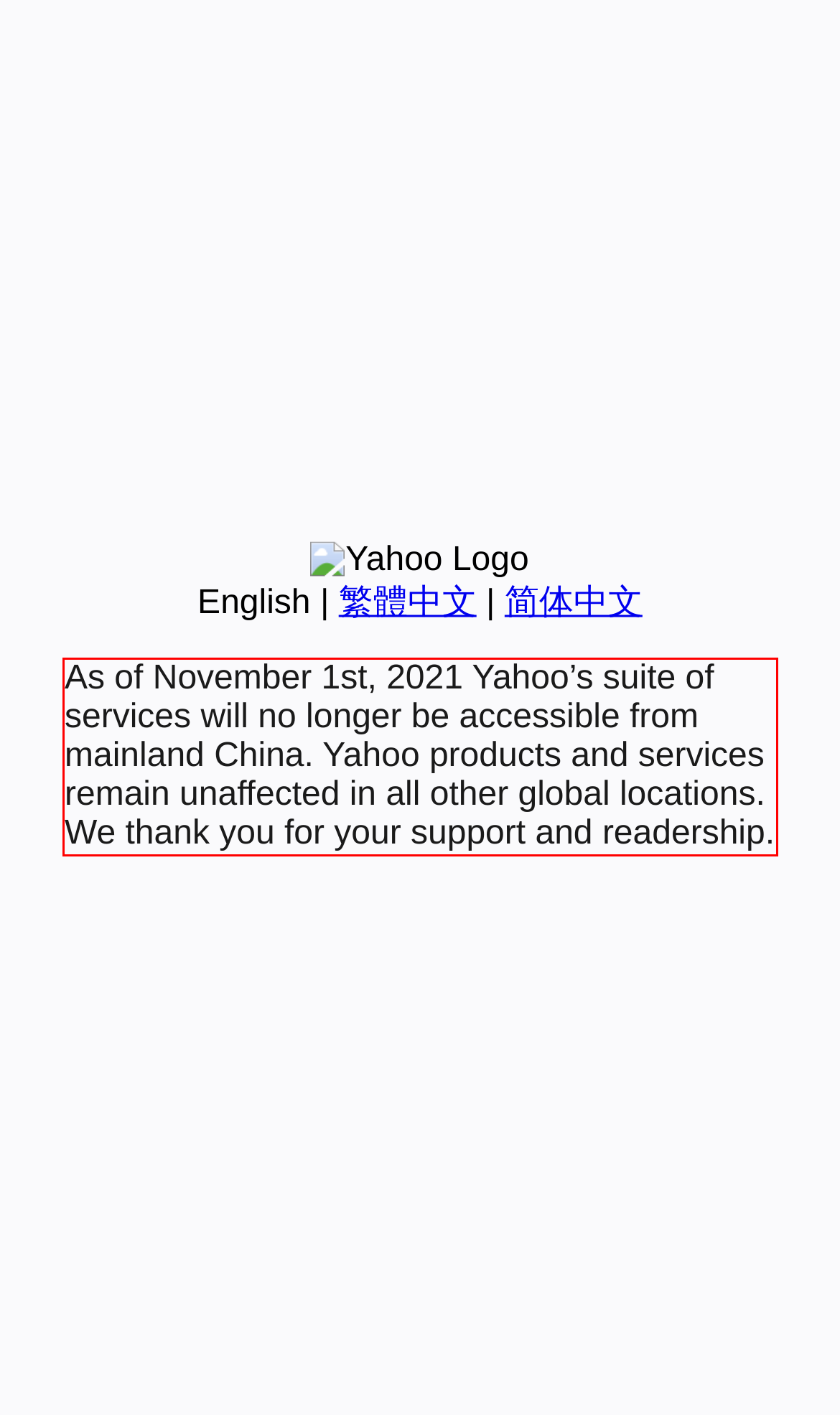You have a screenshot of a webpage with a UI element highlighted by a red bounding box. Use OCR to obtain the text within this highlighted area.

As of November 1st, 2021 Yahoo’s suite of services will no longer be accessible from mainland China. Yahoo products and services remain unaffected in all other global locations. We thank you for your support and readership.